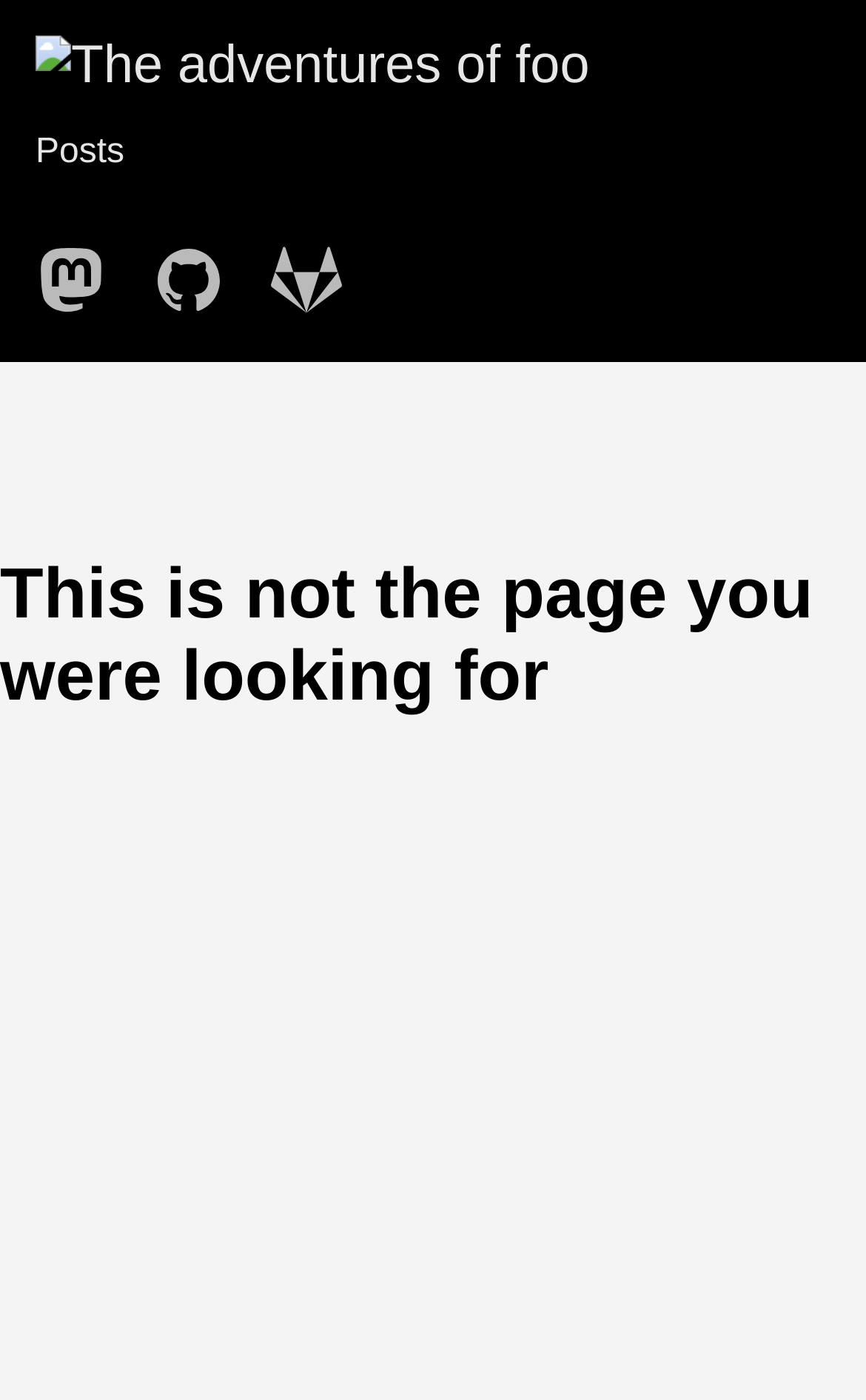Please provide a detailed answer to the question below by examining the image:
What is the position of the image on the Mastodon link?

I compared the y1 and y2 coordinates of the image and link elements and found that the image is above the link text.